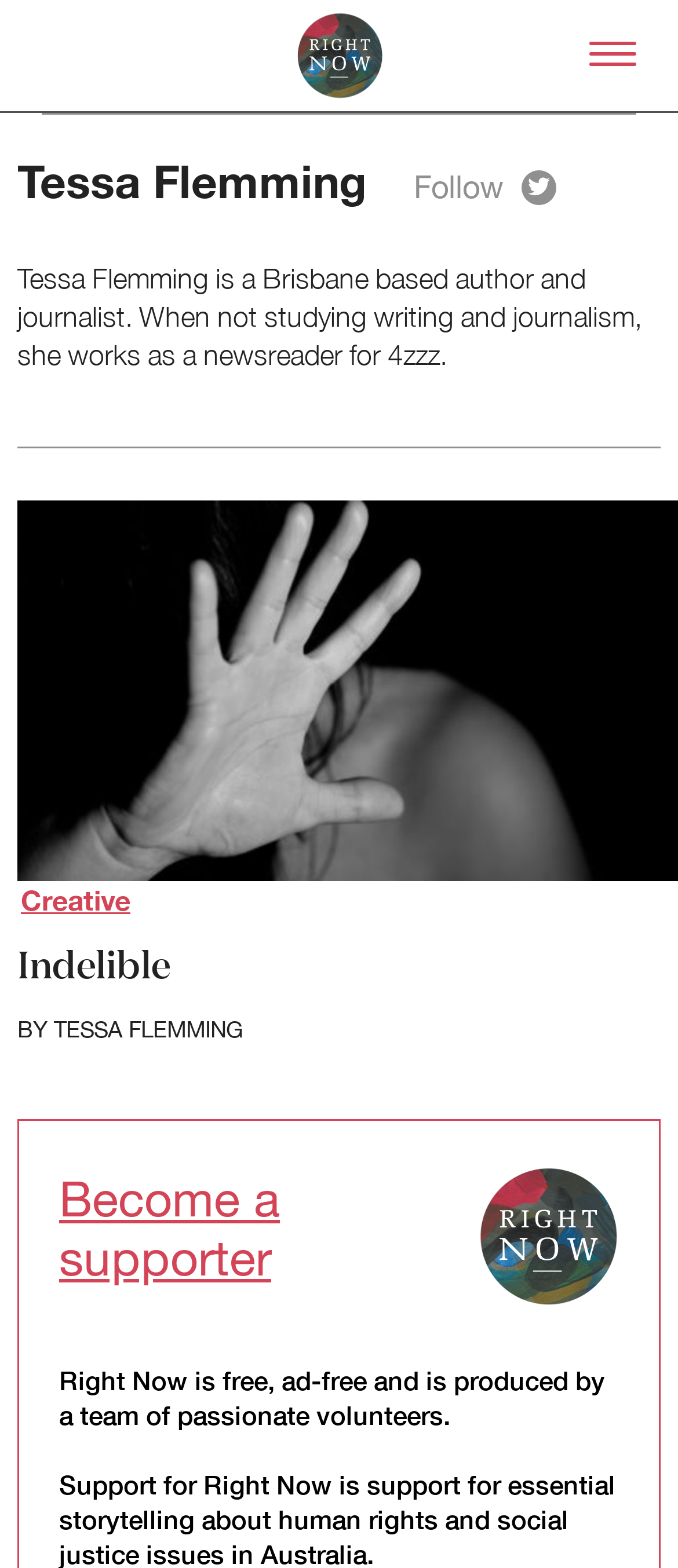Specify the bounding box coordinates of the region I need to click to perform the following instruction: "Donate to Right Now". The coordinates must be four float numbers in the range of 0 to 1, i.e., [left, top, right, bottom].

[0.684, 0.666, 0.95, 0.697]